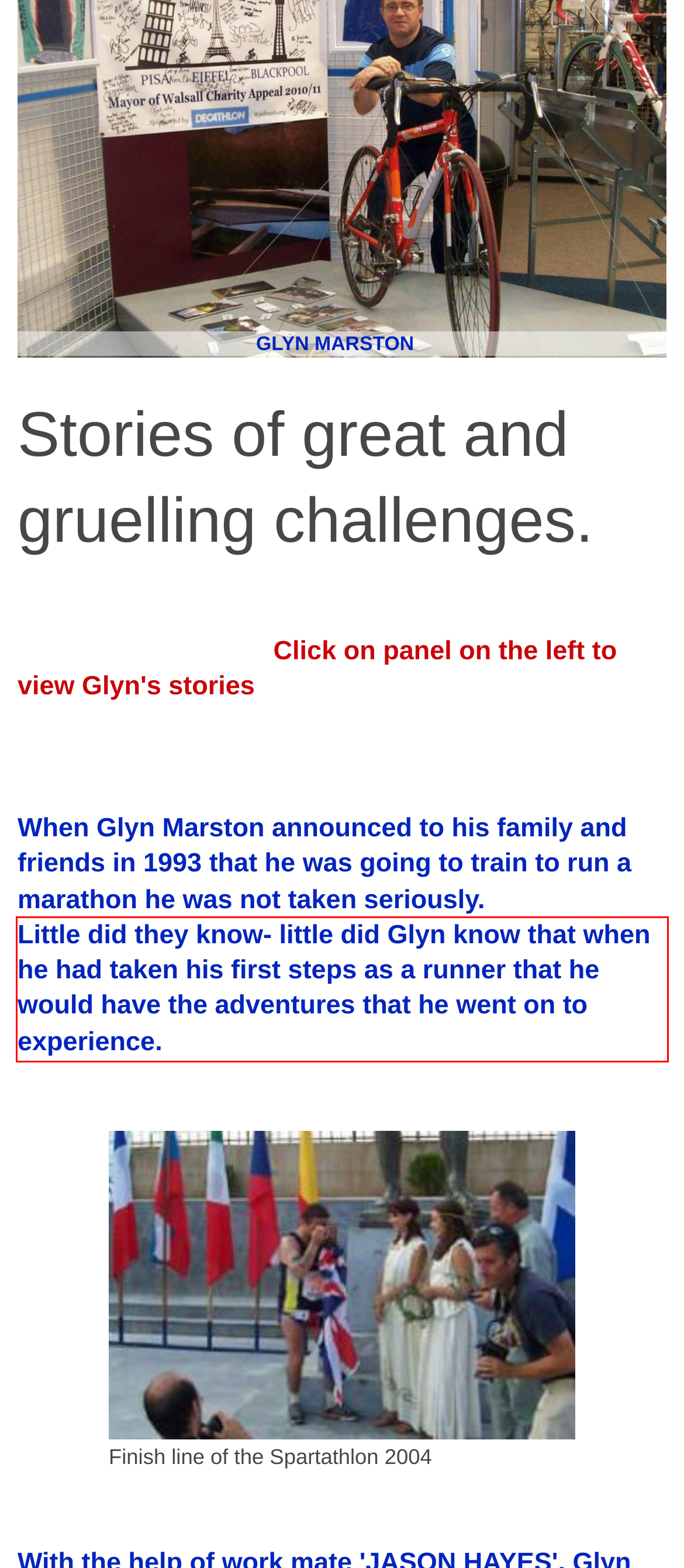Analyze the red bounding box in the provided webpage screenshot and generate the text content contained within.

Little did they know- little did Glyn know that when he had taken his first steps as a runner that he would have the adventures that he went on to experience.